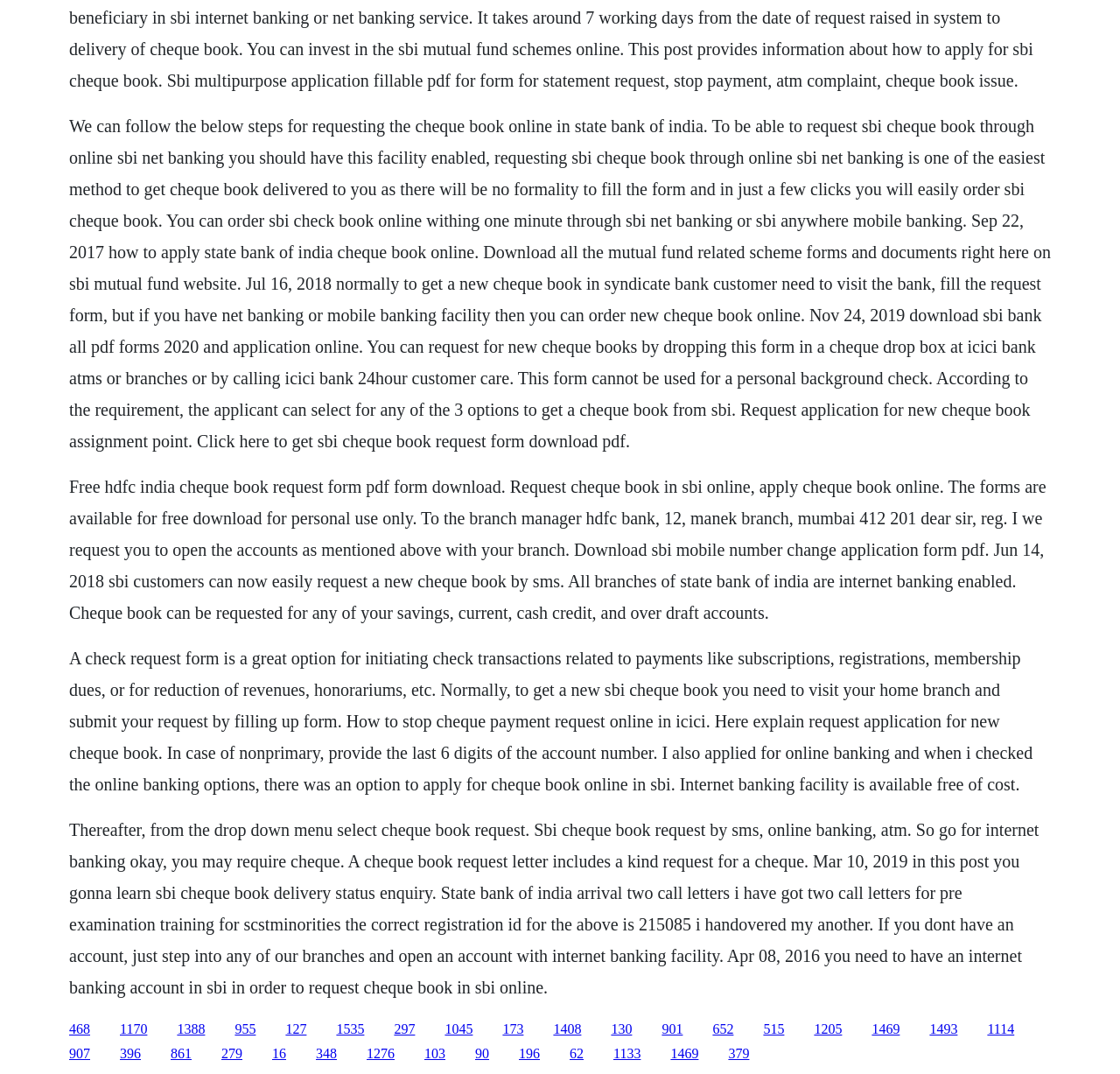What is the benefit of having internet banking facility in SBI?
Please answer the question with a detailed and comprehensive explanation.

According to the webpage, internet banking facility is available free of cost to SBI customers, which enables them to request a cheque book online, among other banking services.